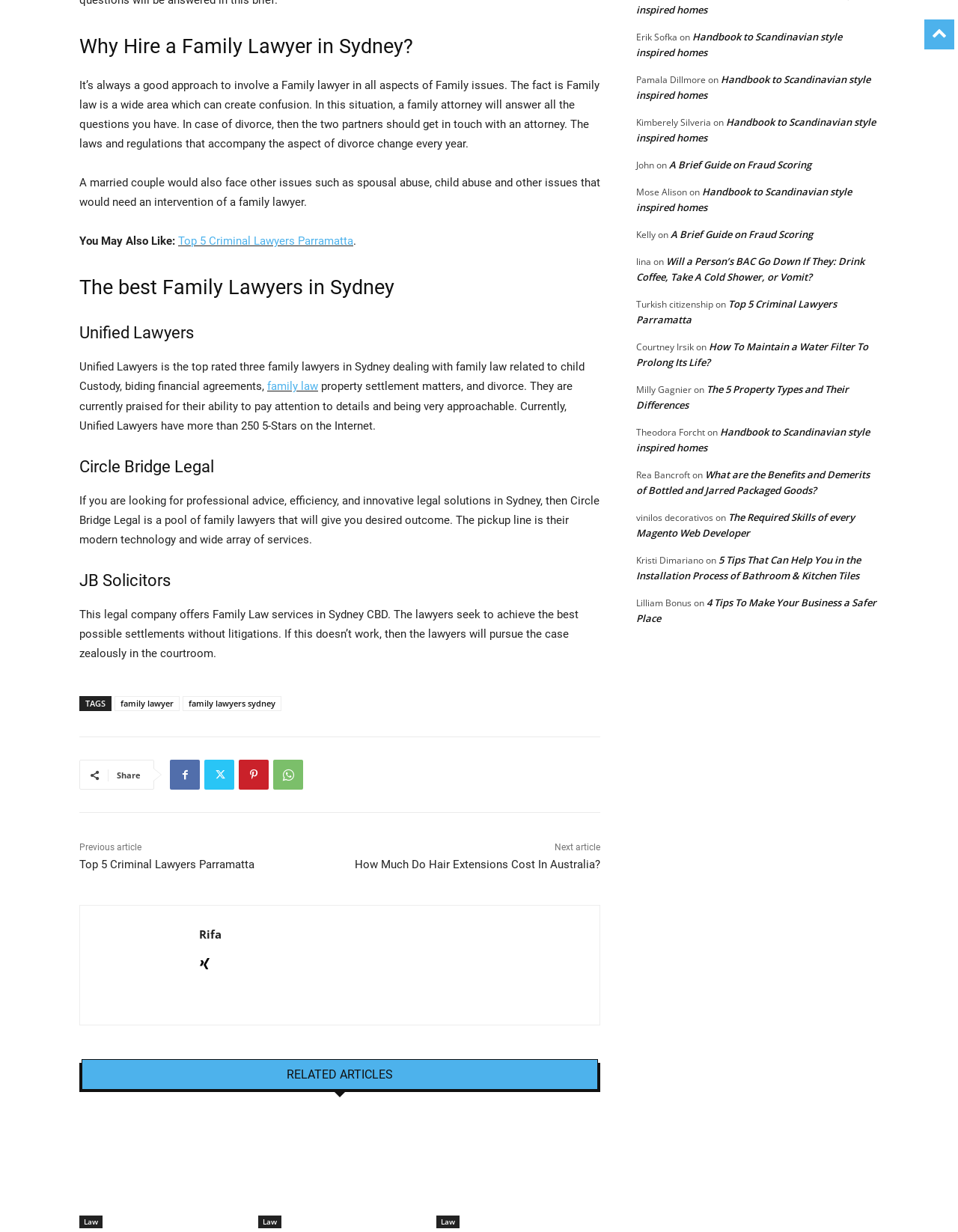Please specify the bounding box coordinates in the format (top-left x, top-left y, bottom-right x, bottom-right y), with values ranging from 0 to 1. Identify the bounding box for the UI component described as follows: Top 5 Criminal Lawyers Parramatta

[0.083, 0.696, 0.266, 0.707]